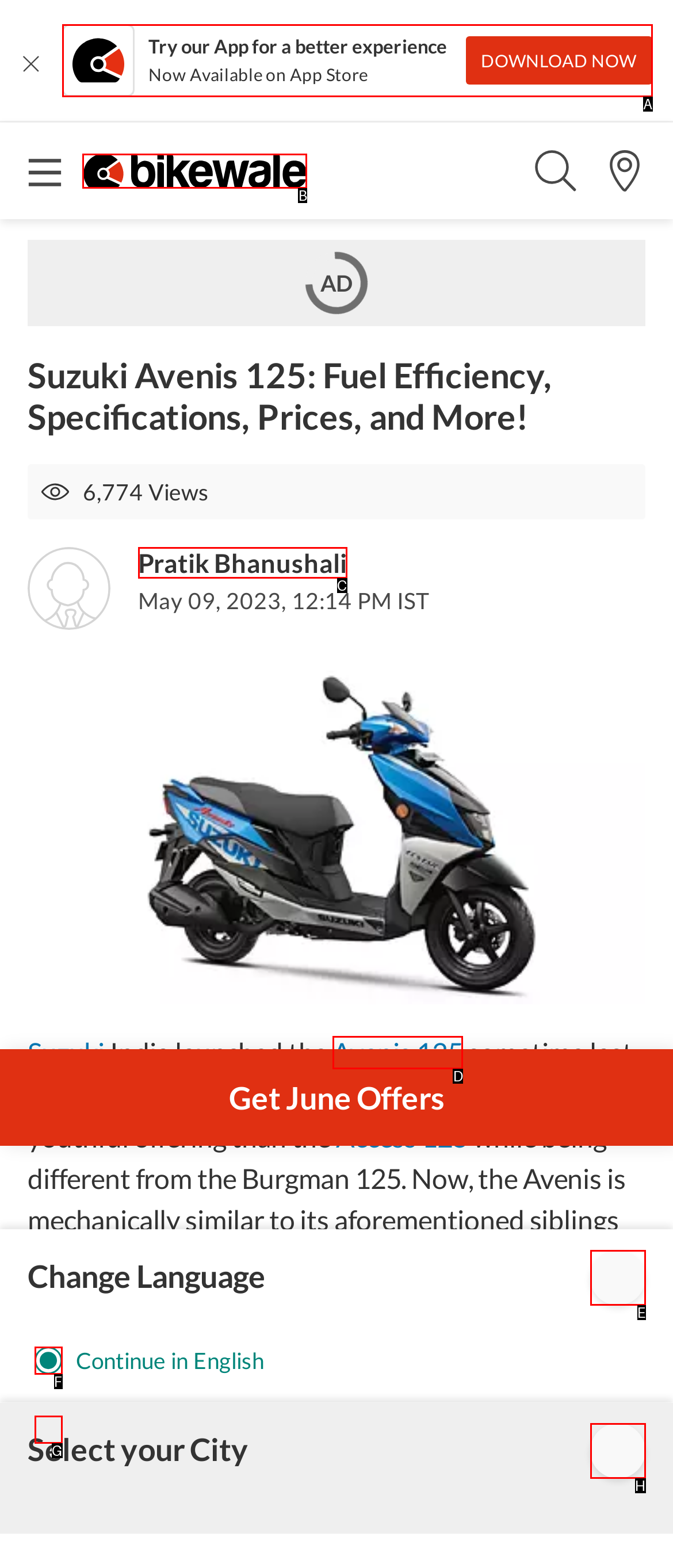Select the appropriate HTML element that needs to be clicked to finish the task: Visit the BikeWale homepage
Reply with the letter of the chosen option.

B